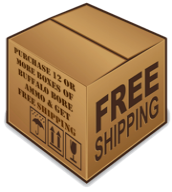Provide a brief response to the question below using one word or phrase:
How many boxes of ammunition are required for free shipping?

12 or more